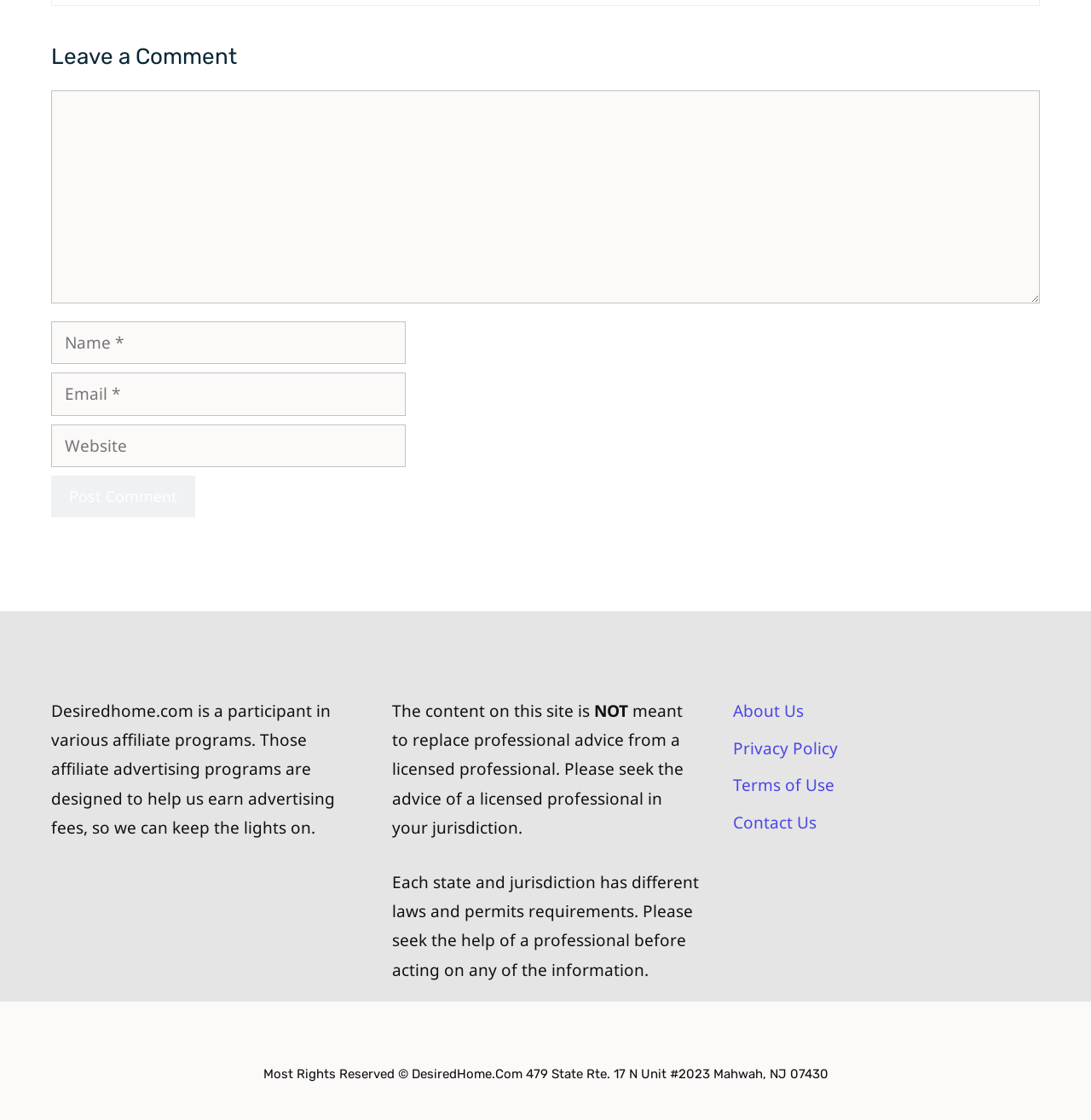Please identify the bounding box coordinates of the area I need to click to accomplish the following instruction: "enter your name".

[0.047, 0.287, 0.372, 0.325]